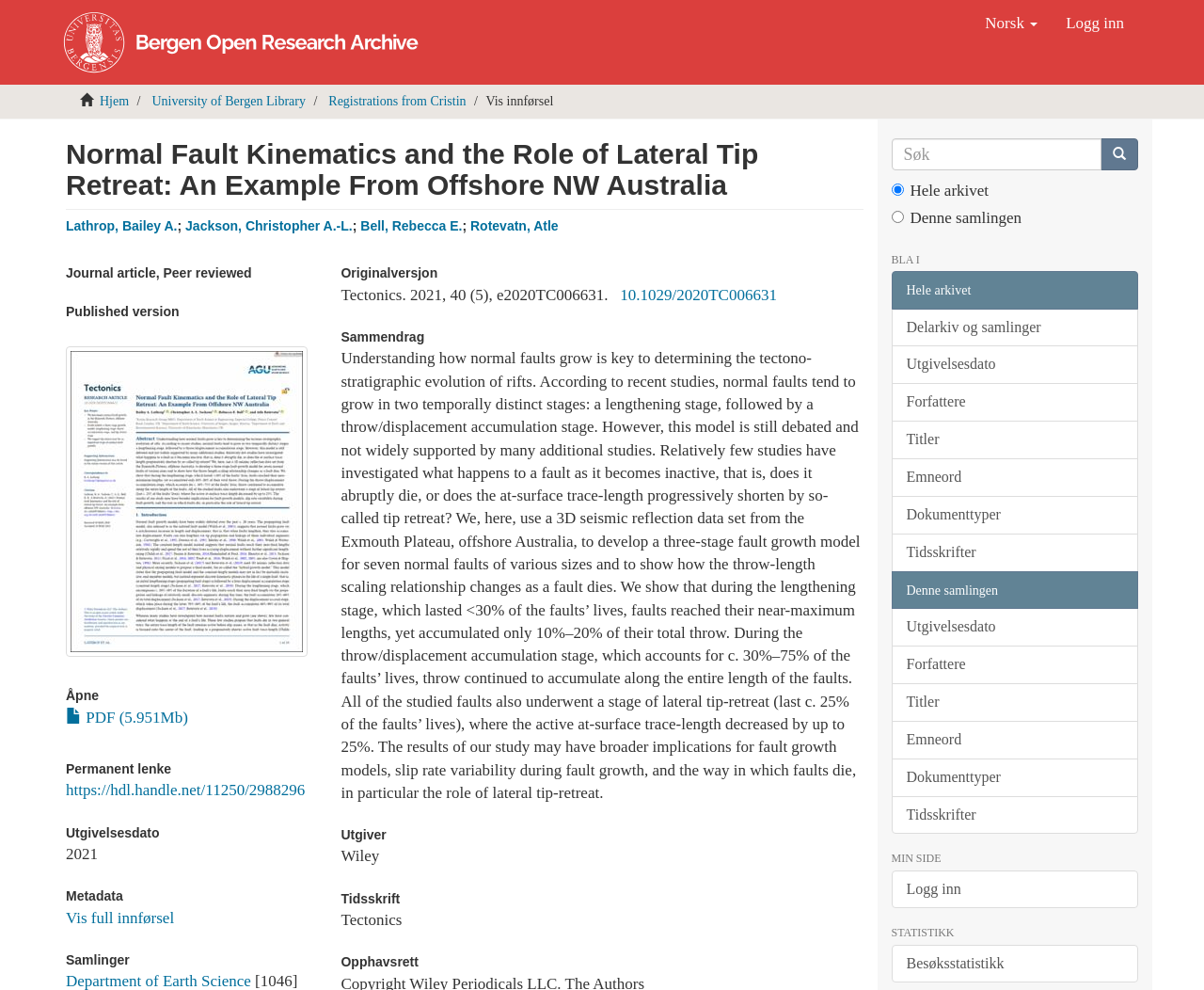What is the name of the publisher?
Analyze the image and deliver a detailed answer to the question.

I found the answer by looking at the section that lists the publisher. It says 'Wiley'.